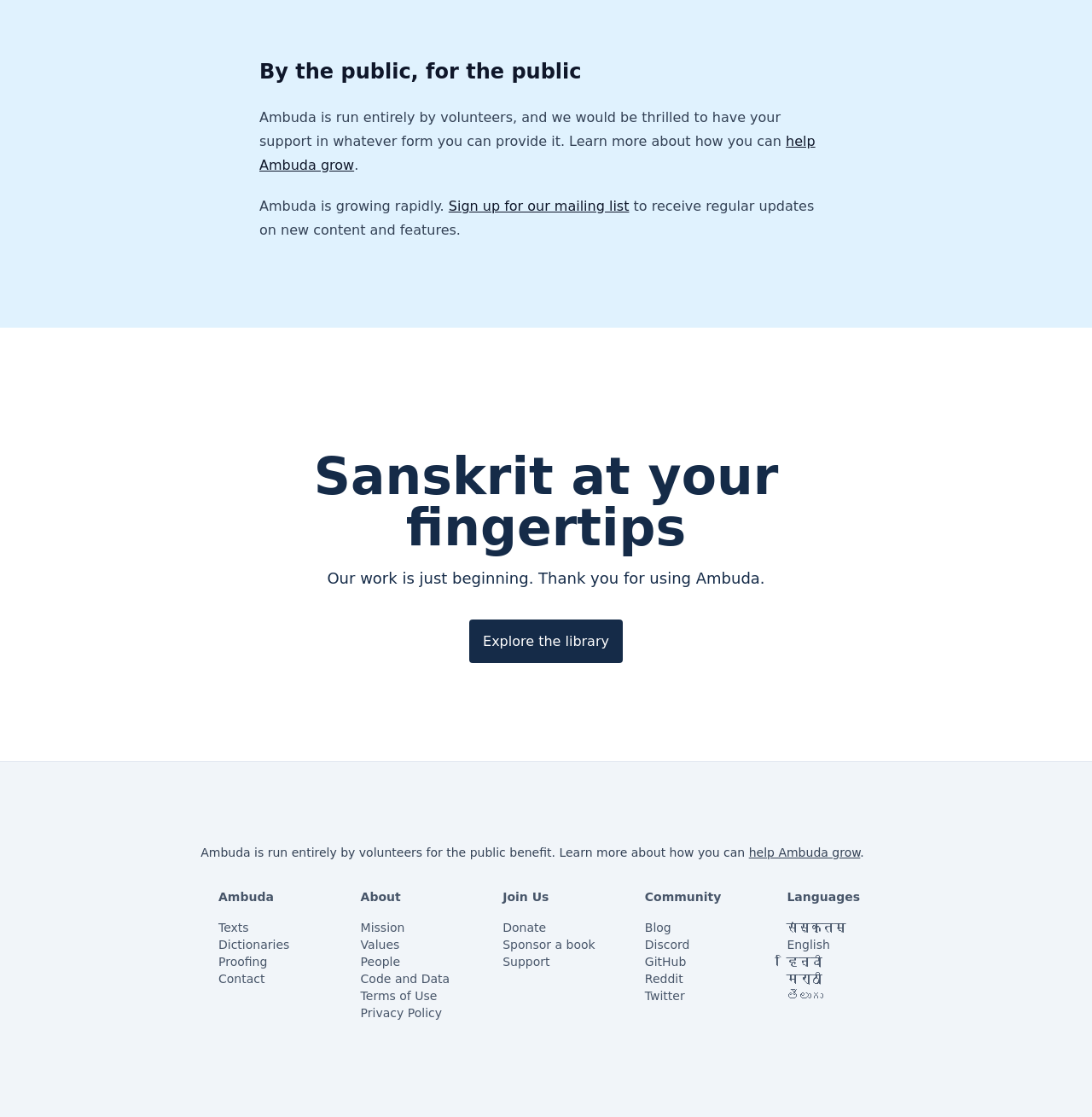Please predict the bounding box coordinates (top-left x, top-left y, bottom-right x, bottom-right y) for the UI element in the screenshot that fits the description: 0 items

None